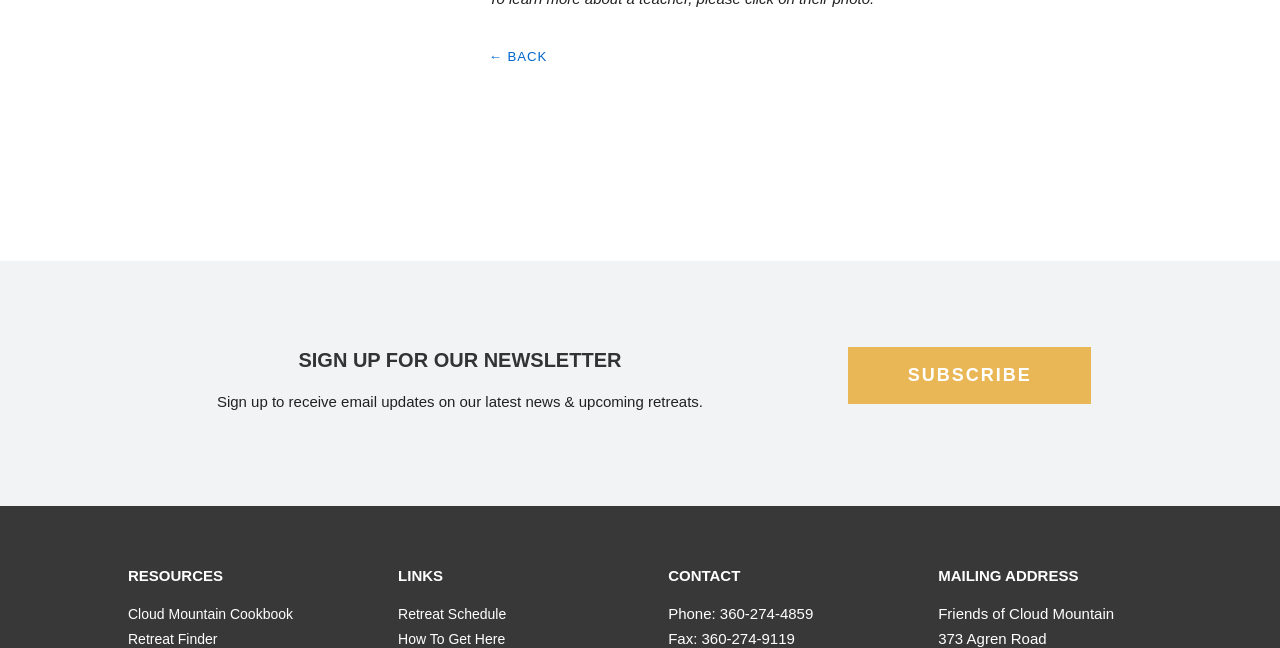Locate the UI element that matches the description How To Get Here in the webpage screenshot. Return the bounding box coordinates in the format (top-left x, top-left y, bottom-right x, bottom-right y), with values ranging from 0 to 1.

[0.311, 0.974, 0.395, 0.999]